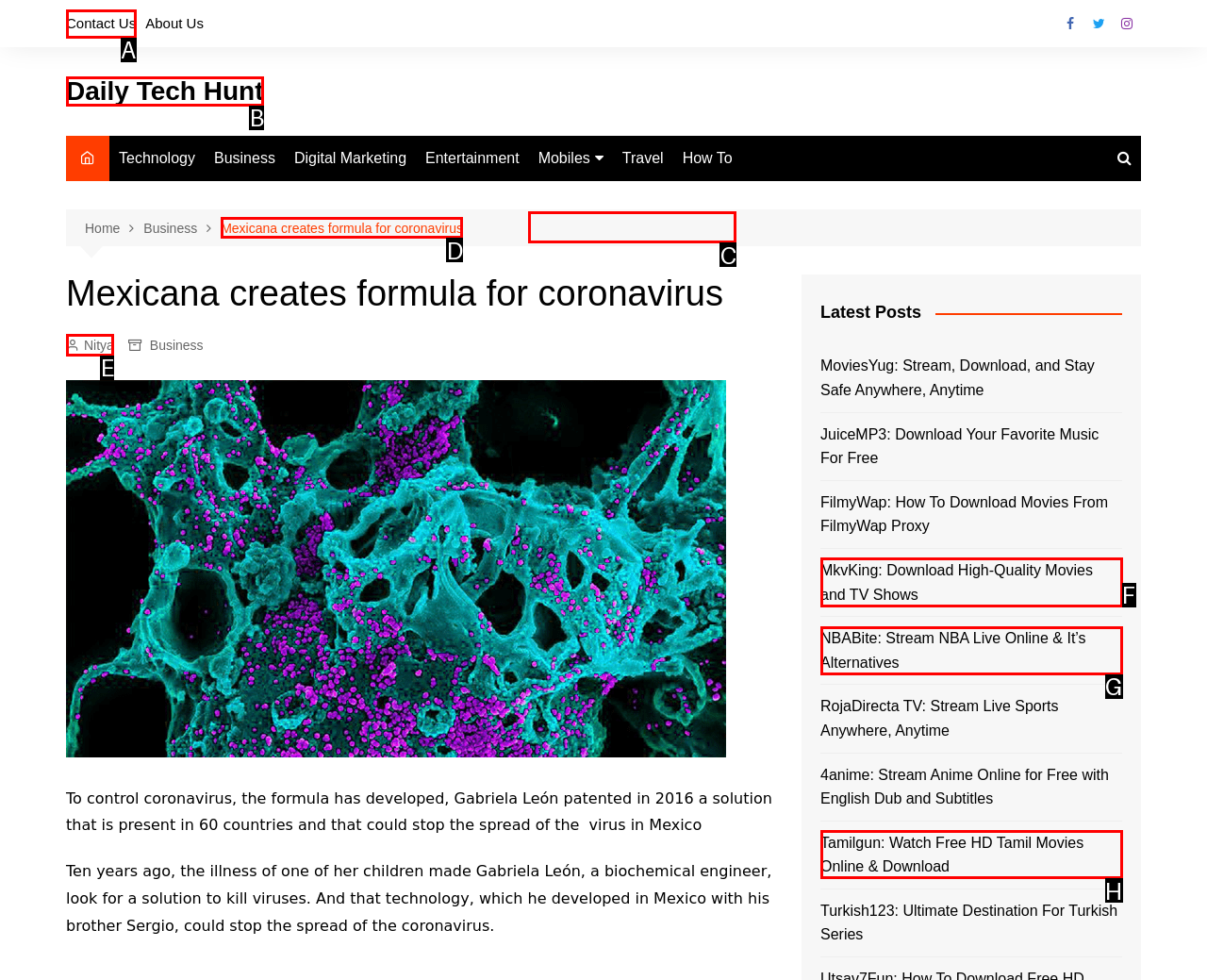From the given choices, determine which HTML element aligns with the description: Contact Us Respond with the letter of the appropriate option.

A